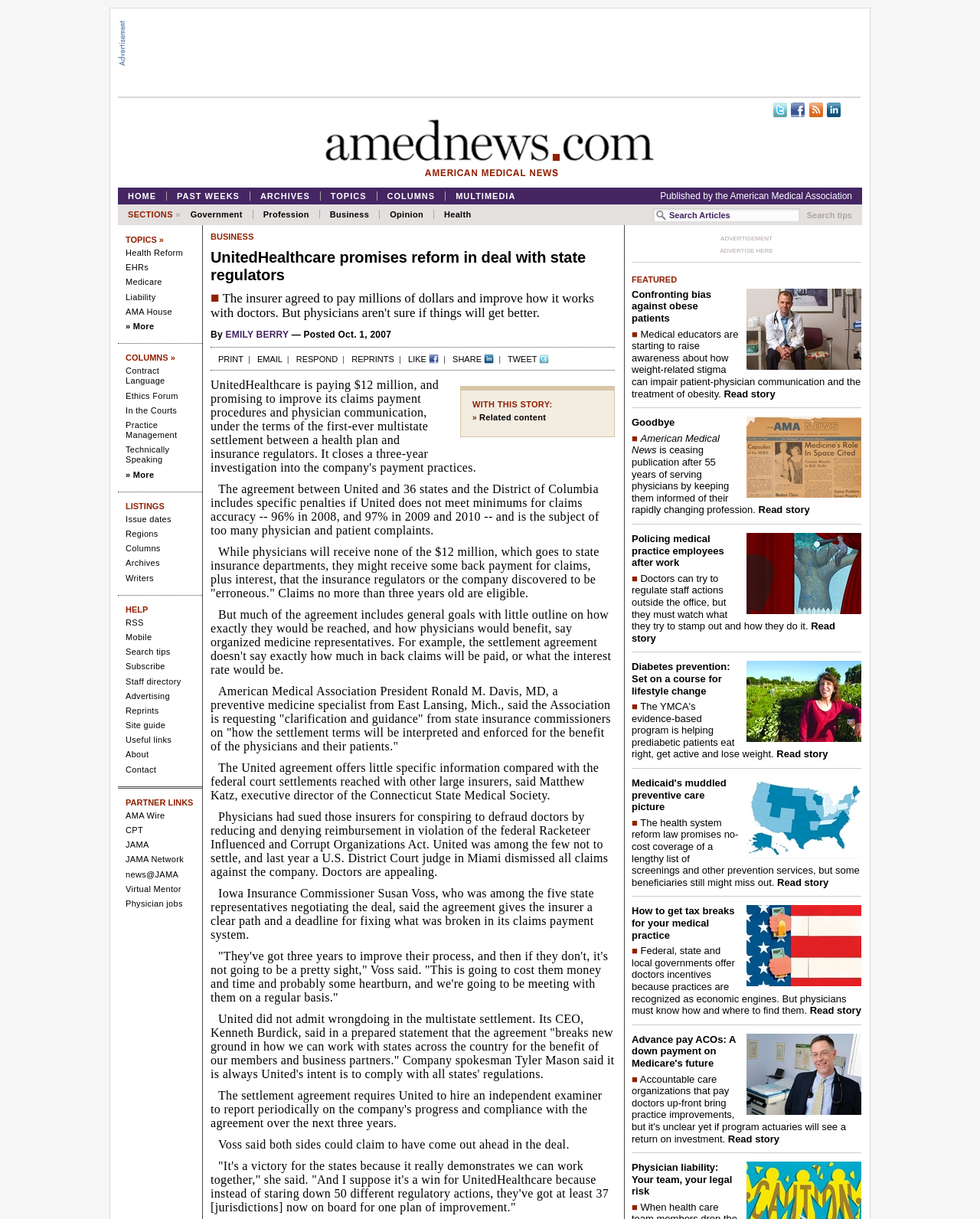Could you indicate the bounding box coordinates of the region to click in order to complete this instruction: "View Archives".

[0.266, 0.157, 0.316, 0.165]